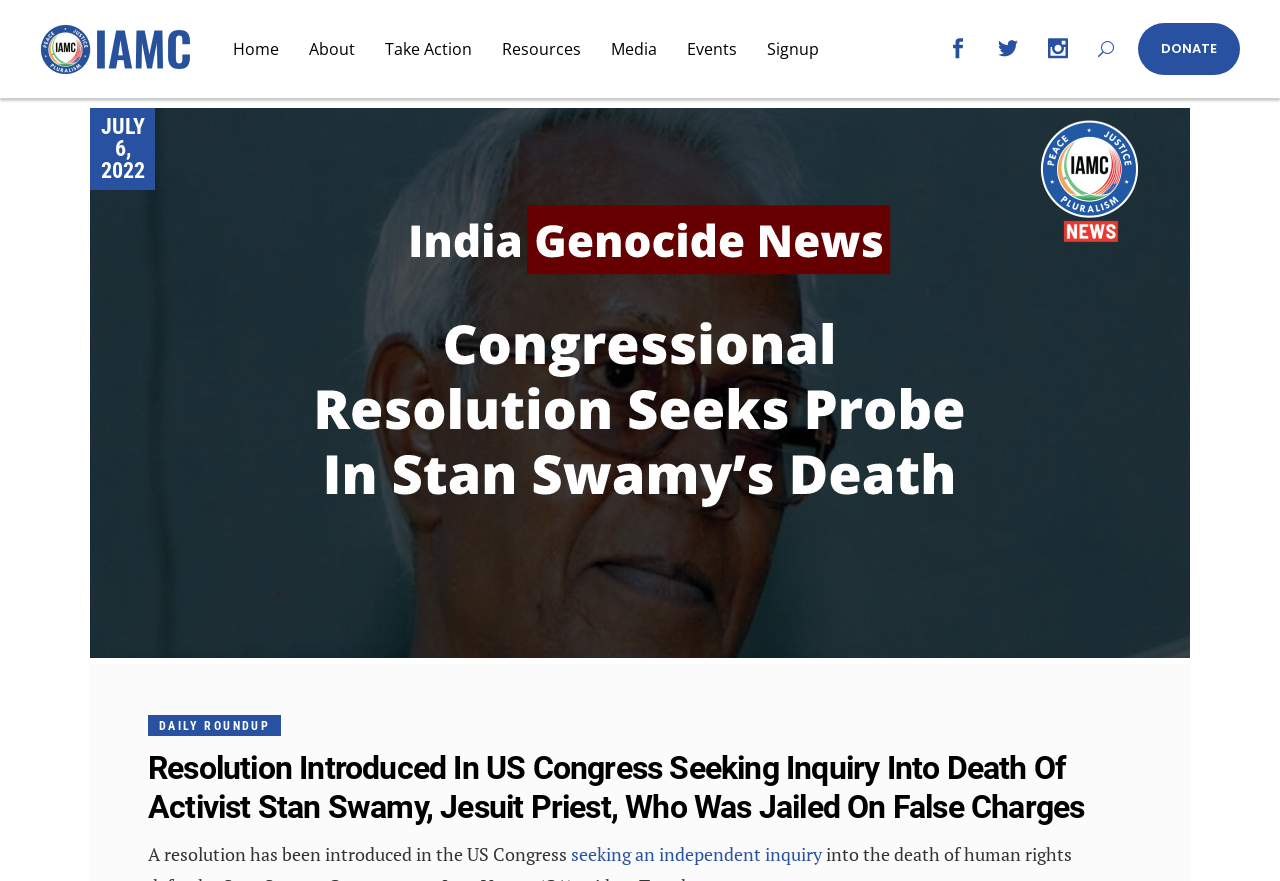Determine the bounding box coordinates of the region that needs to be clicked to achieve the task: "click to donate".

[0.889, 0.026, 0.969, 0.085]